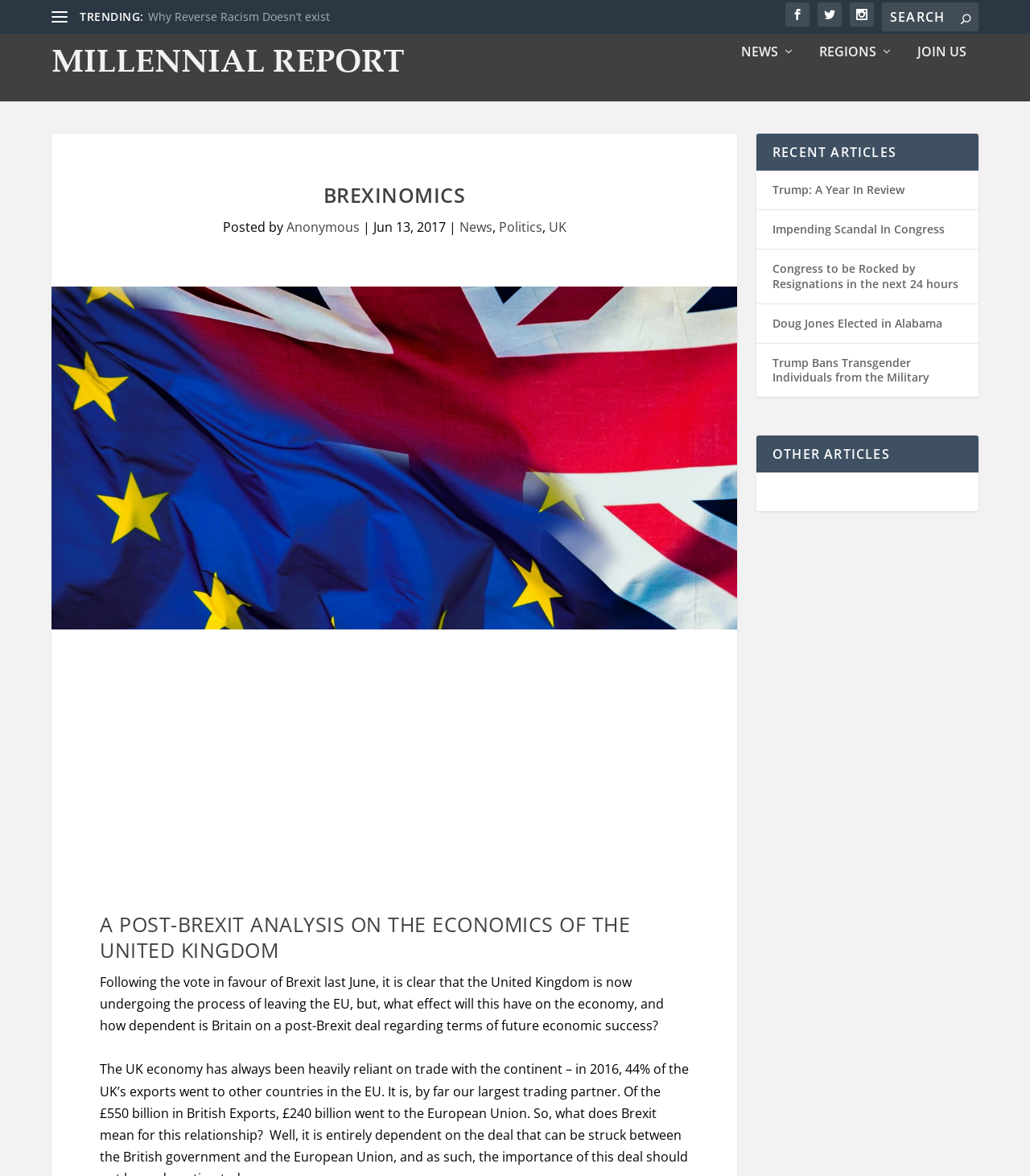Identify the bounding box coordinates of the region I need to click to complete this instruction: "Subscribe to the mailing list".

[0.582, 0.497, 0.727, 0.523]